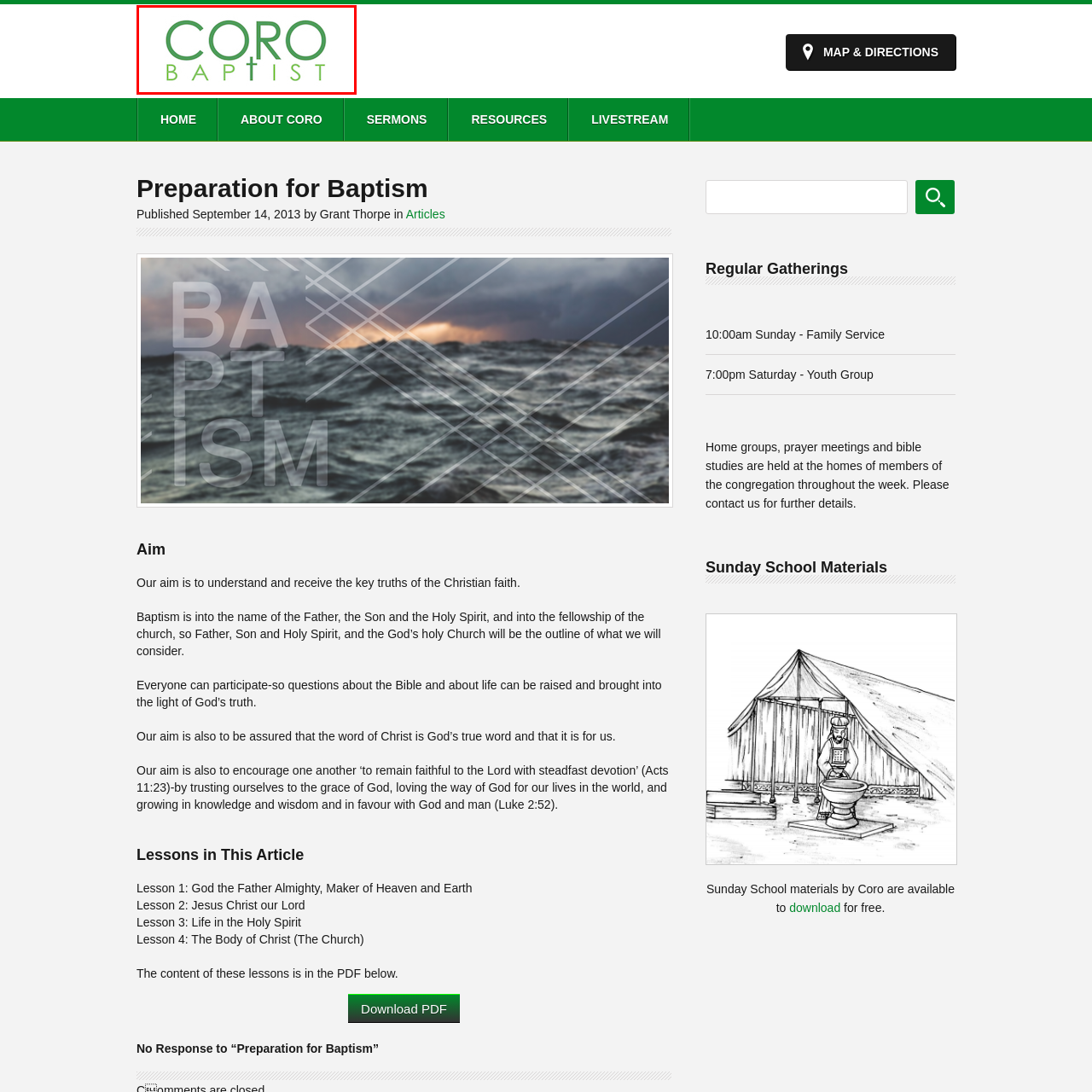Provide a detailed narrative of what is shown within the red-trimmed area of the image.

The logo of Coromandel Baptist Church prominently features the name "CORO" in a bold, vibrant green font, emphasizing a sense of growth and life. Below it, the word "BAPTIST" is displayed in a lighter green, providing a clear connection to the church's identity and mission. A subtle cross is integrated into the design, signifying the Christian faith at the heart of the church’s beliefs. This logo reflects the community's commitment to faith and fellowship, serving as a welcoming symbol for both current and prospective members.